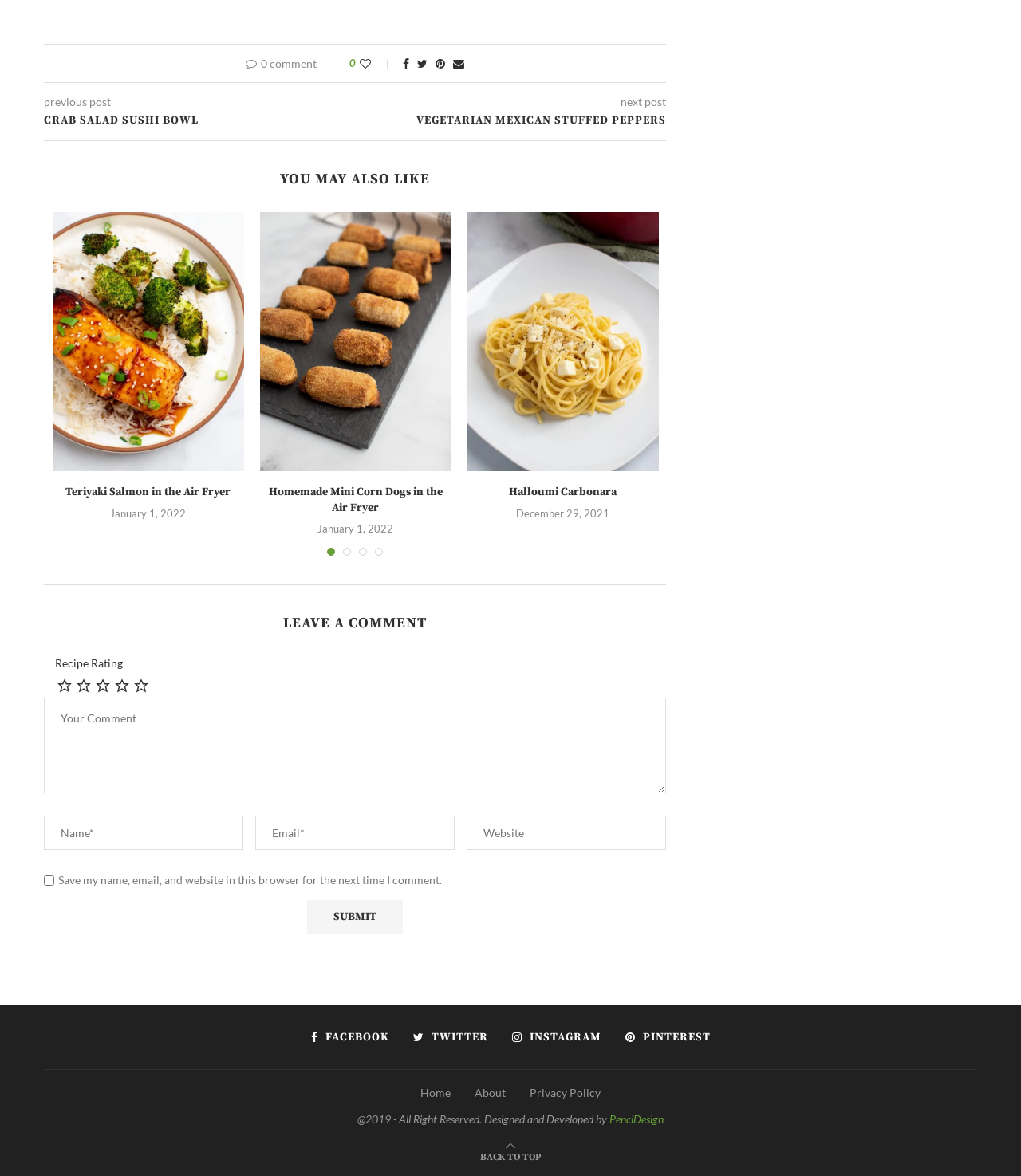Give a short answer to this question using one word or a phrase:
How many posts are shown under 'YOU MAY ALSO LIKE'?

4